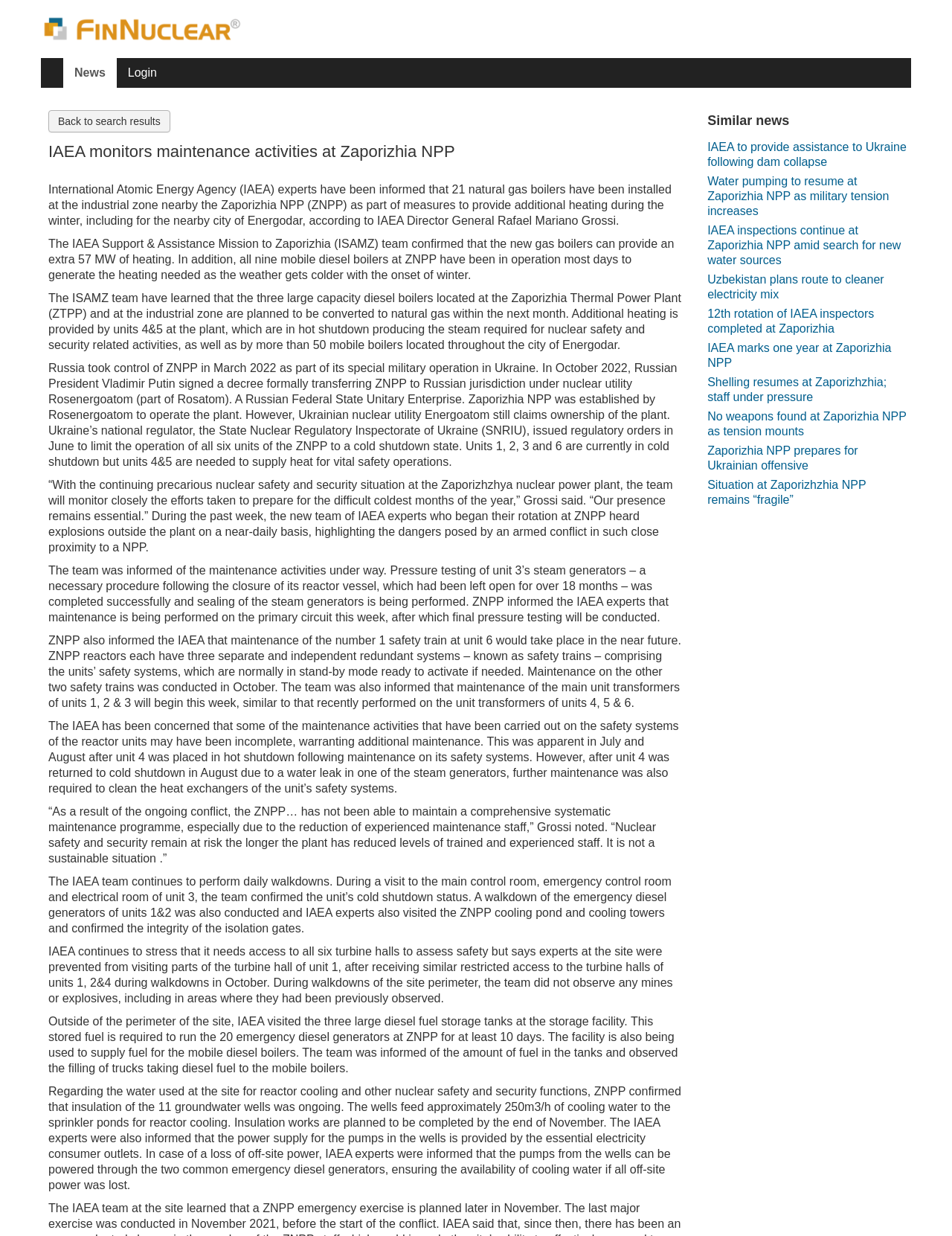Can you specify the bounding box coordinates of the area that needs to be clicked to fulfill the following instruction: "Click on the 'IAEA to provide assistance to Ukraine following dam collapse' link"?

[0.743, 0.111, 0.957, 0.139]